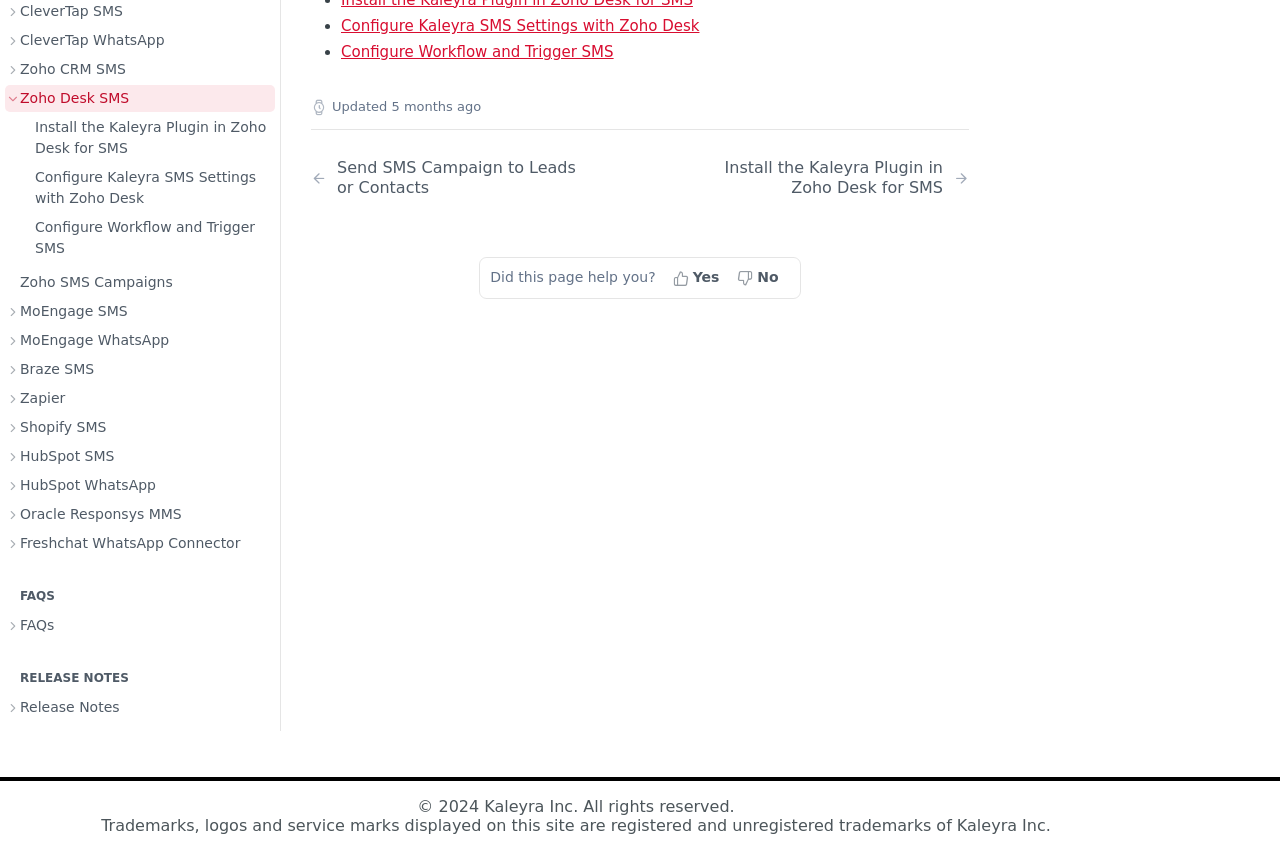Locate the UI element described by Braze SMS and provide its bounding box coordinates. Use the format (top-left x, top-left y, bottom-right x, bottom-right y) with all values as floating point numbers between 0 and 1.

[0.004, 0.418, 0.215, 0.45]